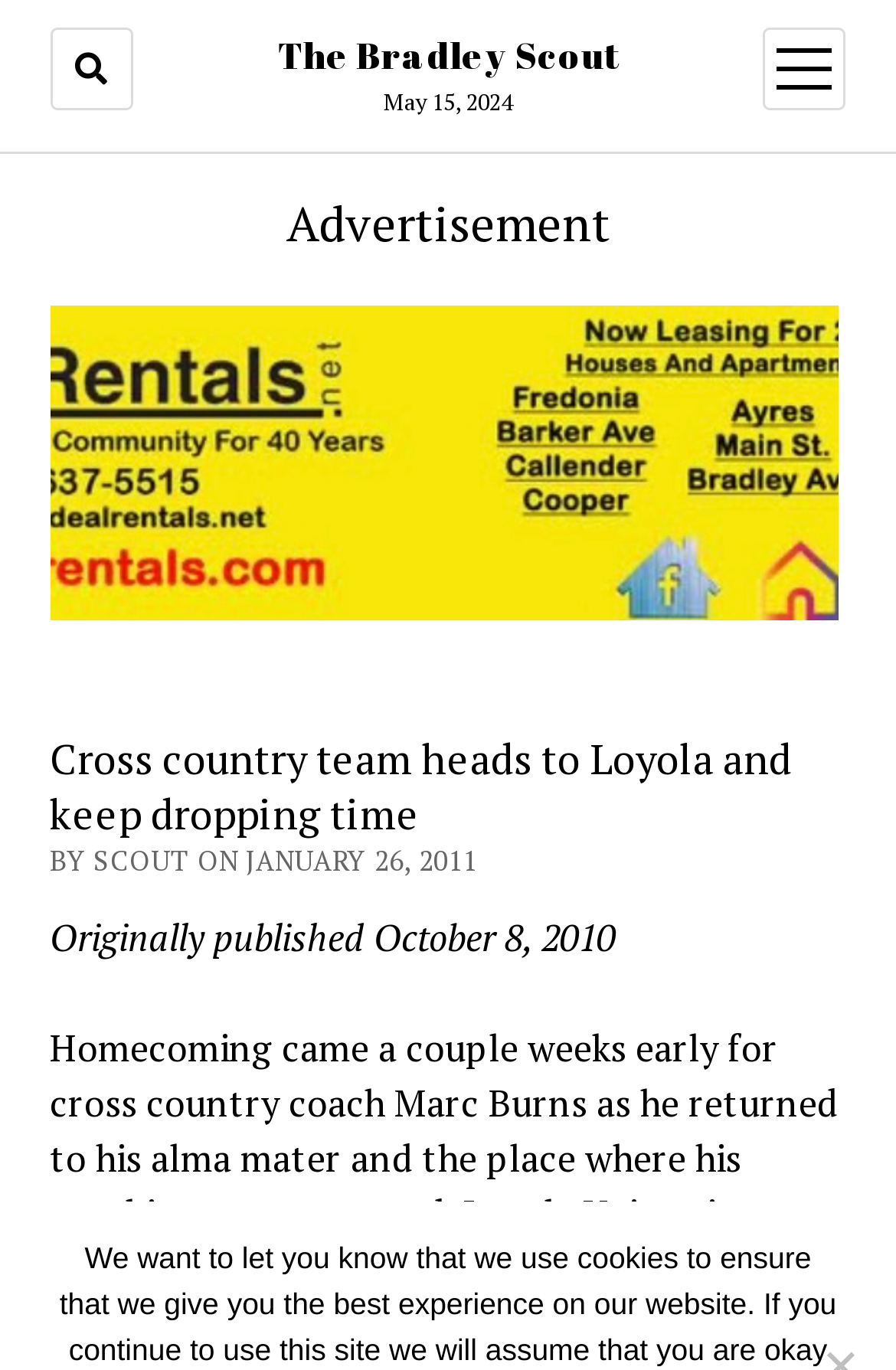Generate a thorough description of the webpage.

The webpage appears to be an article from The Bradley Scout, a news publication. At the top left, there is a button with a font awesome icon, and next to it, a link to The Bradley Scout. Below these elements, there is a static text displaying the date "May 15, 2024". On the top right, there is another button labeled "open menu" with an image inside it.

The main content of the webpage is divided into two sections. The top section is an advertisement, marked as such by a heading, and it spans the entire width of the page. Below the advertisement, there is an image with a link to "IMG_2153.jpg", which takes up most of the page's width.

Above the image, there is a heading that reads "Cross country team heads to Loyola and keep dropping time". Below the image, there are three blocks of static text. The first block reads "BY SCOUT ON JANUARY 26, 2011", the second block reads "Originally published October 8, 2010", and the third block is a paragraph of text that describes the cross country team's experience at Loyola University Chicago.